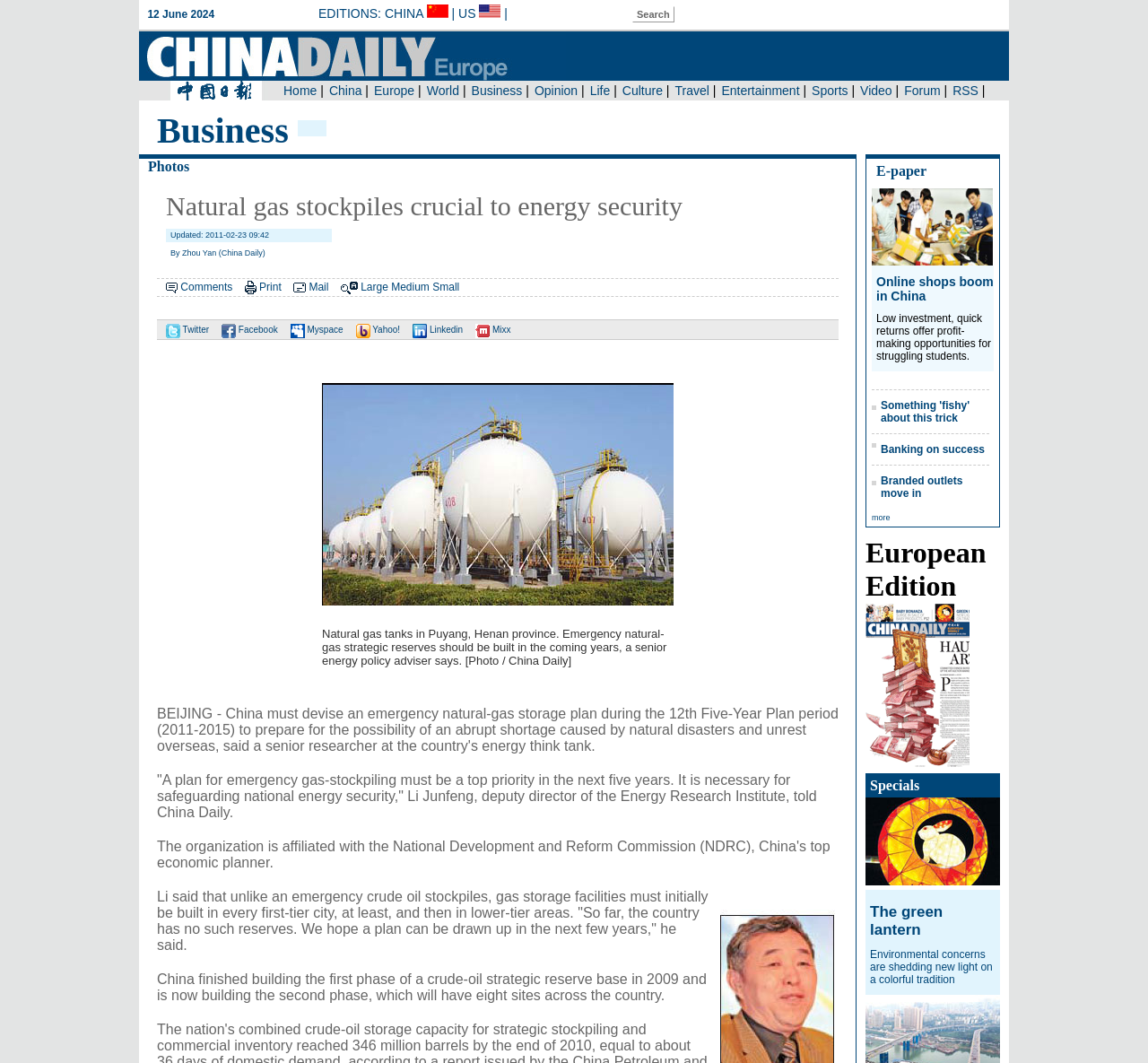Please give a one-word or short phrase response to the following question: 
What is the author of the news article?

Zhou Yan